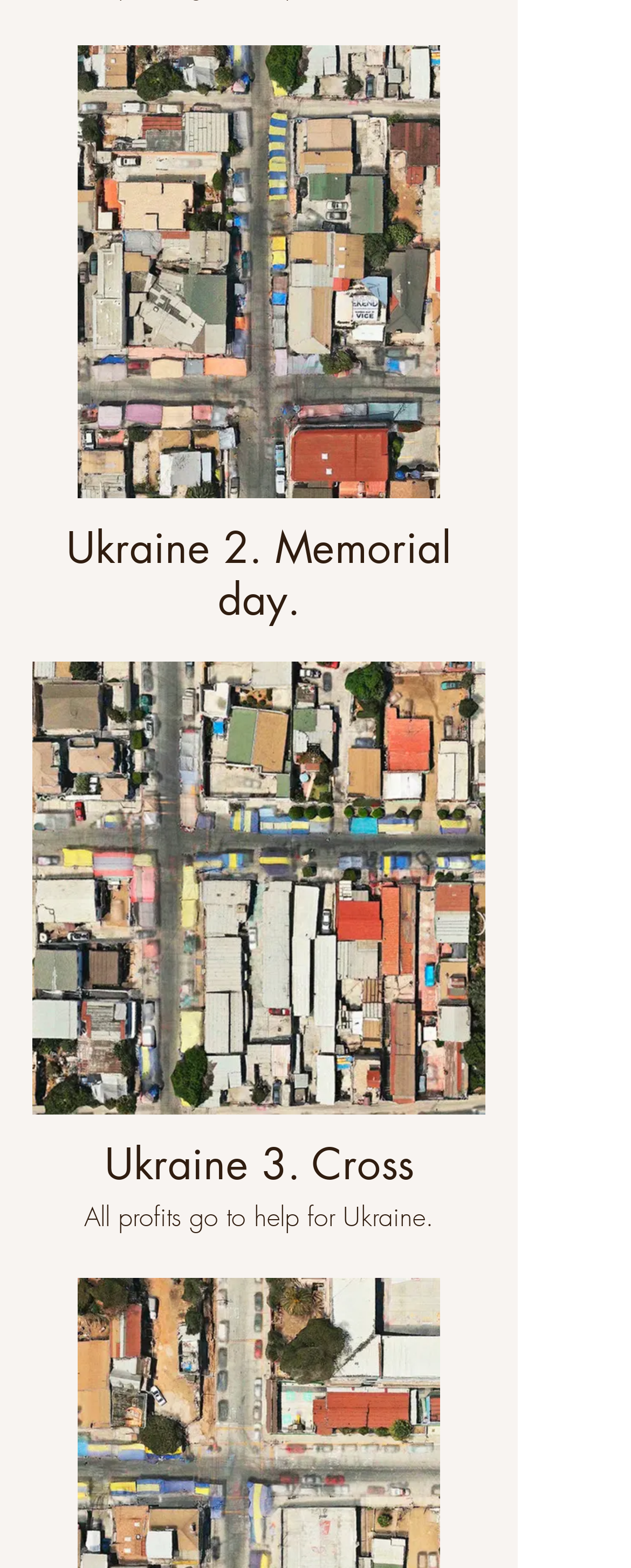How can I order a print?
By examining the image, provide a one-word or phrase answer.

Send email